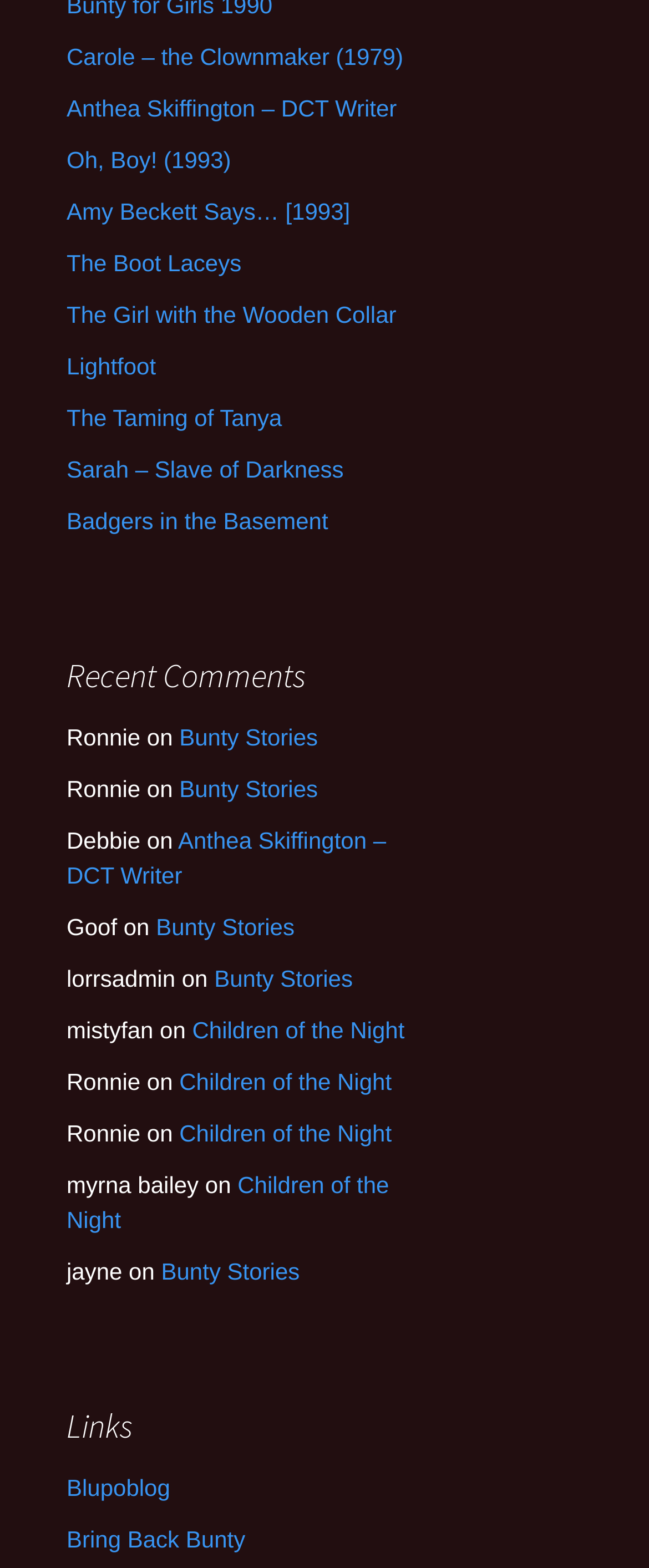Please find the bounding box coordinates of the clickable region needed to complete the following instruction: "Click on the link to Carole – the Clownmaker". The bounding box coordinates must consist of four float numbers between 0 and 1, i.e., [left, top, right, bottom].

[0.103, 0.028, 0.621, 0.045]